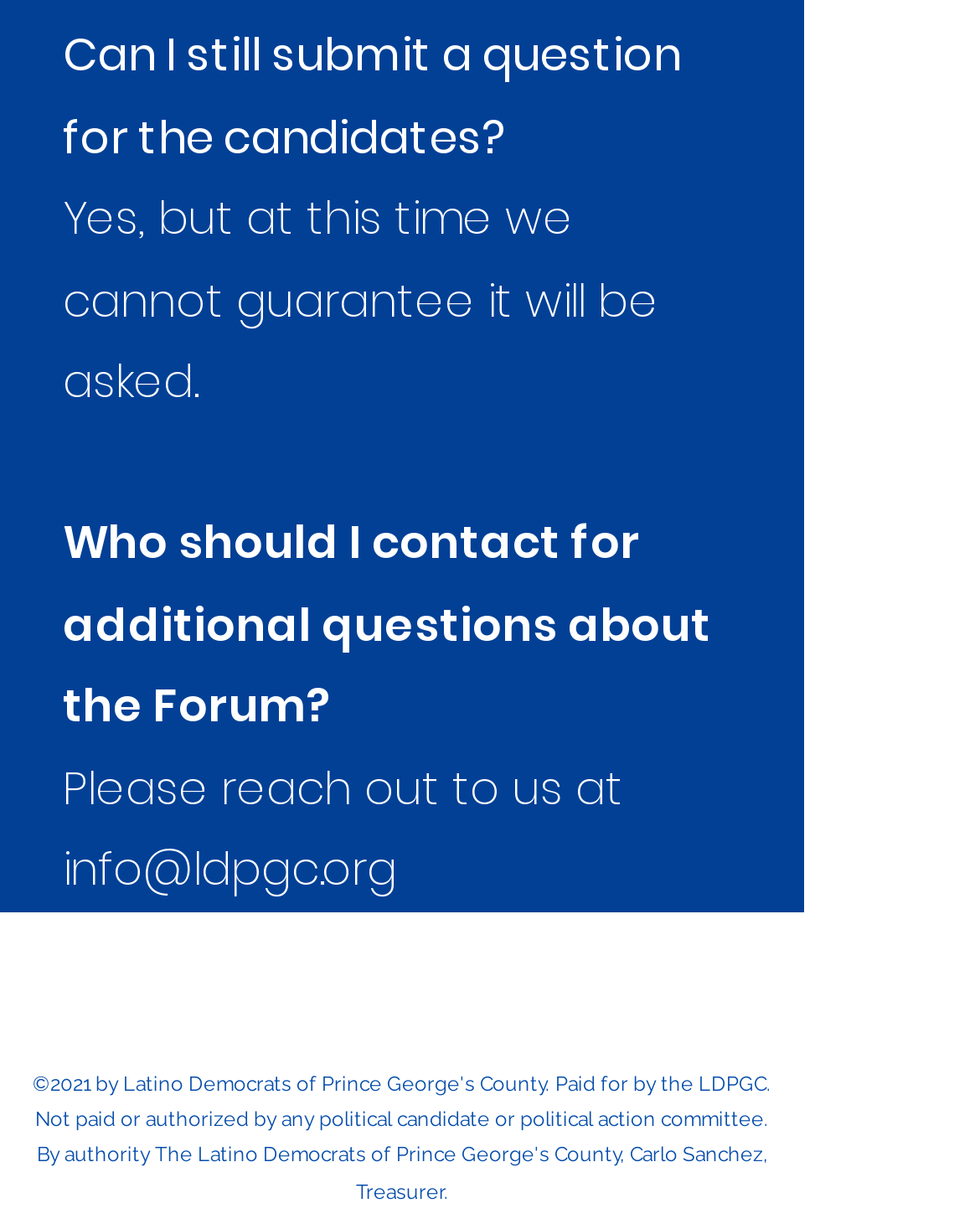Can questions still be submitted for the candidates?
We need a detailed and meticulous answer to the question.

The first StaticText element on the page asks 'Can I still submit a question for the candidates?' and the answer is 'Yes, but at this time we cannot guarantee it will be asked.'.